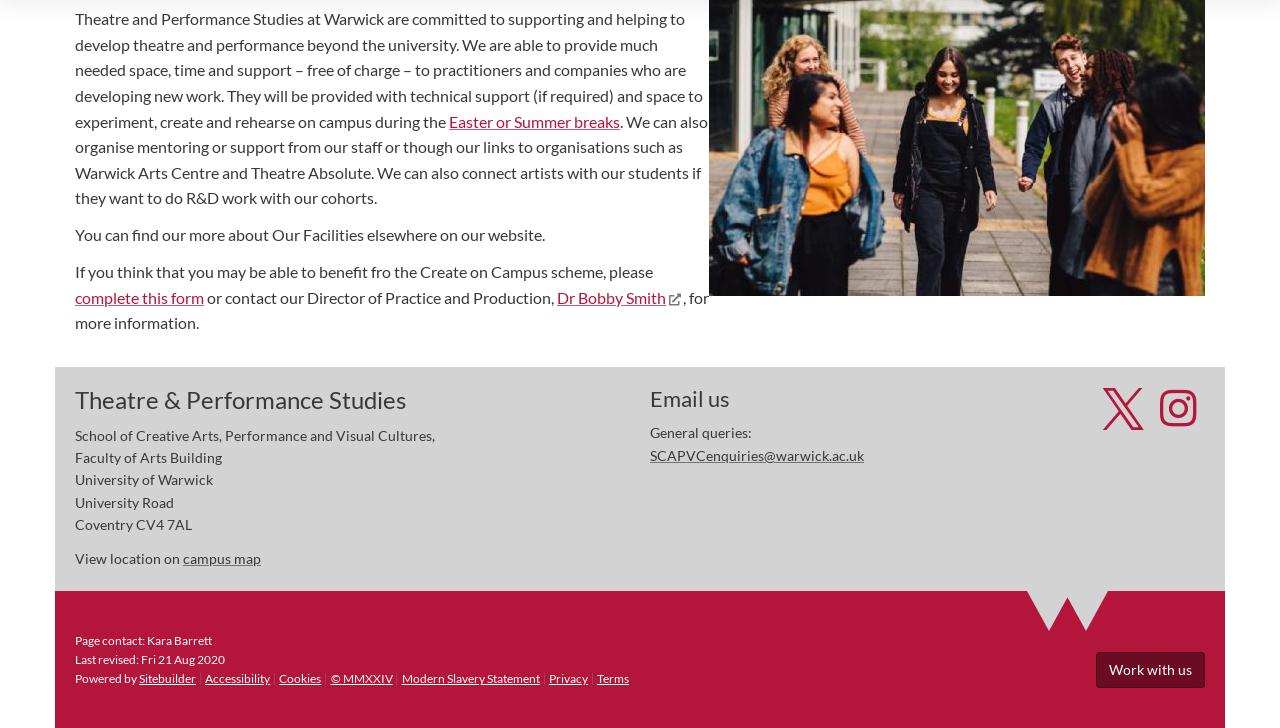Provide a brief response to the question below using one word or phrase:
What is the name of the university?

University of Warwick